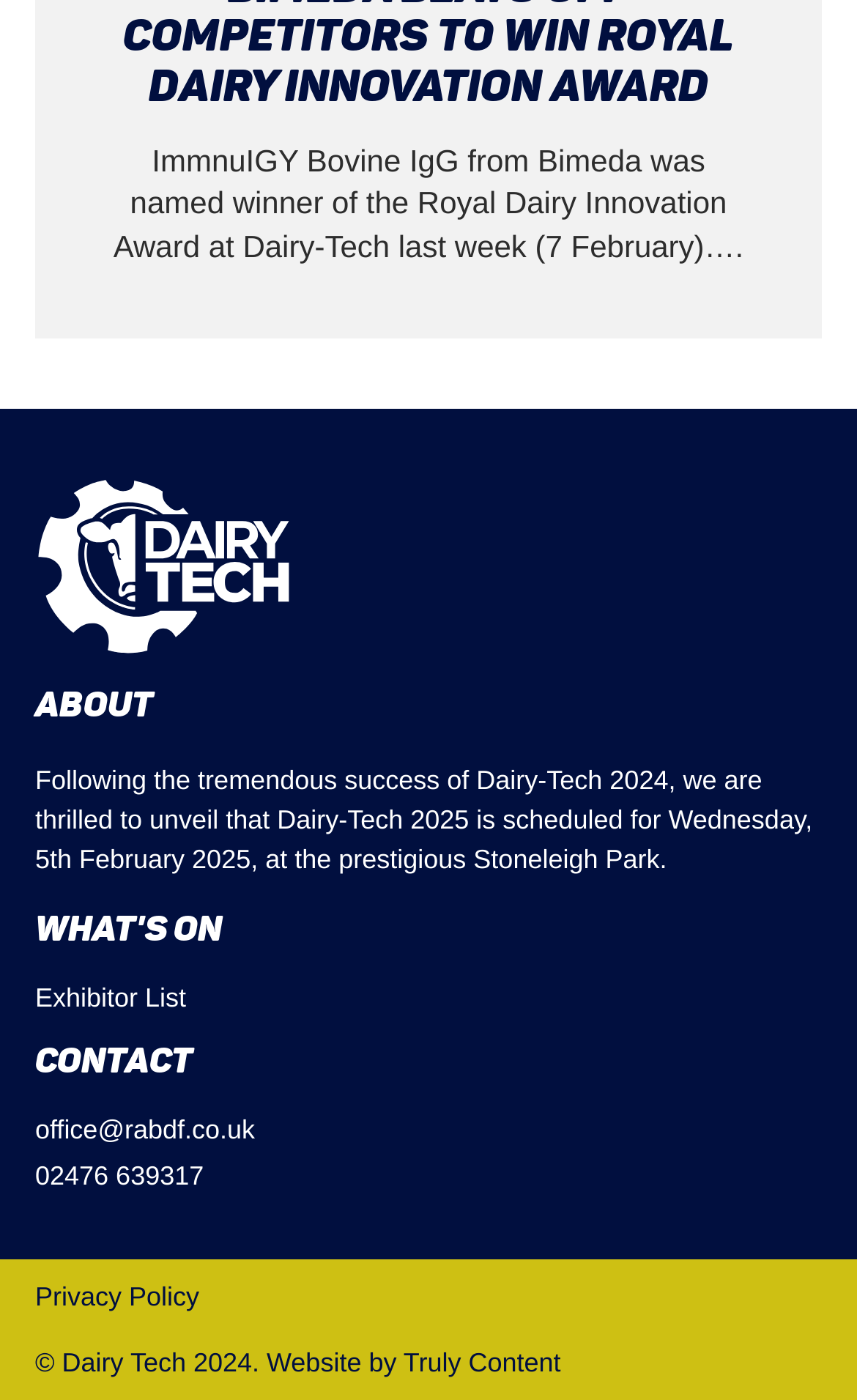Answer the question below in one word or phrase:
What is the name of the event where ImmnuIGY Bovine IgG won the award?

Dairy-Tech